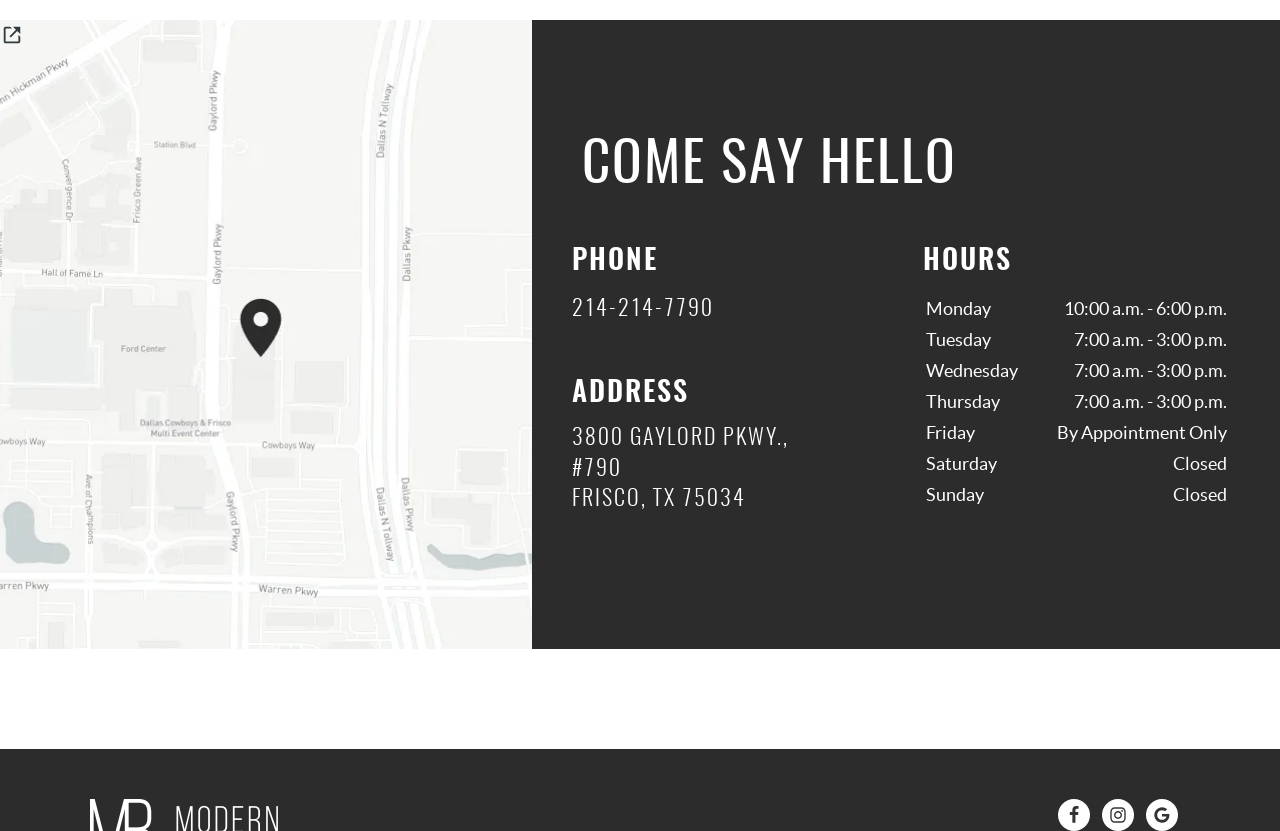Answer with a single word or phrase: 
What are the hours of operation on Monday?

10:00 a.m. - 6:00 p.m.